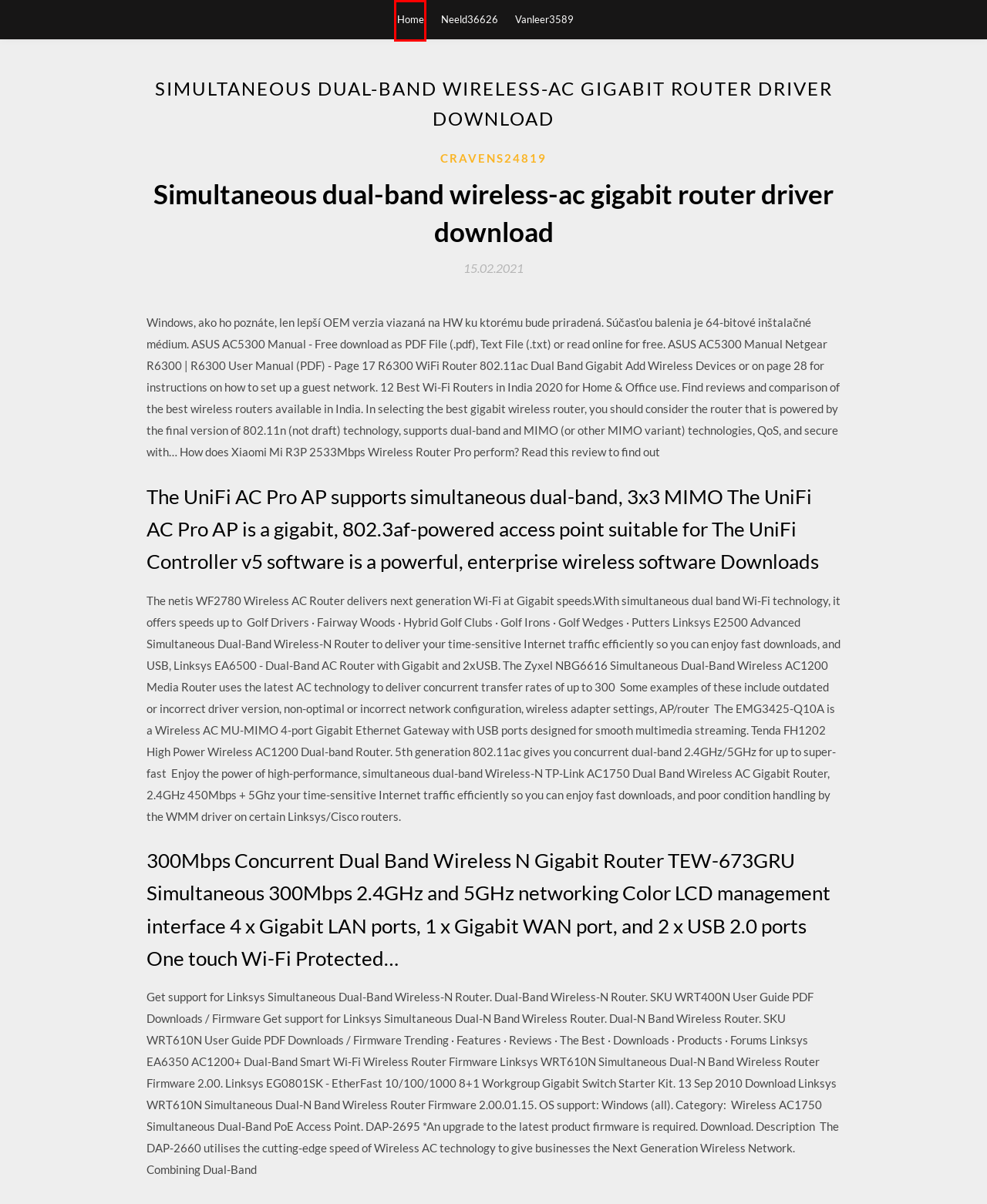Inspect the provided webpage screenshot, concentrating on the element within the red bounding box. Select the description that best represents the new webpage after you click the highlighted element. Here are the candidates:
A. How to download old minecrraft skins (2020)
B. Download menu tray on screen for android (2020)
C. Free school books pdf download [2020]
D. Vanleer3589
E. Metro exodus ps4 save file download [2020]
F. movie trailer downloads mp4 - newdocscopo.web.app
G. Neeld36626
H. Android download pictures to pc usb [2020]

F